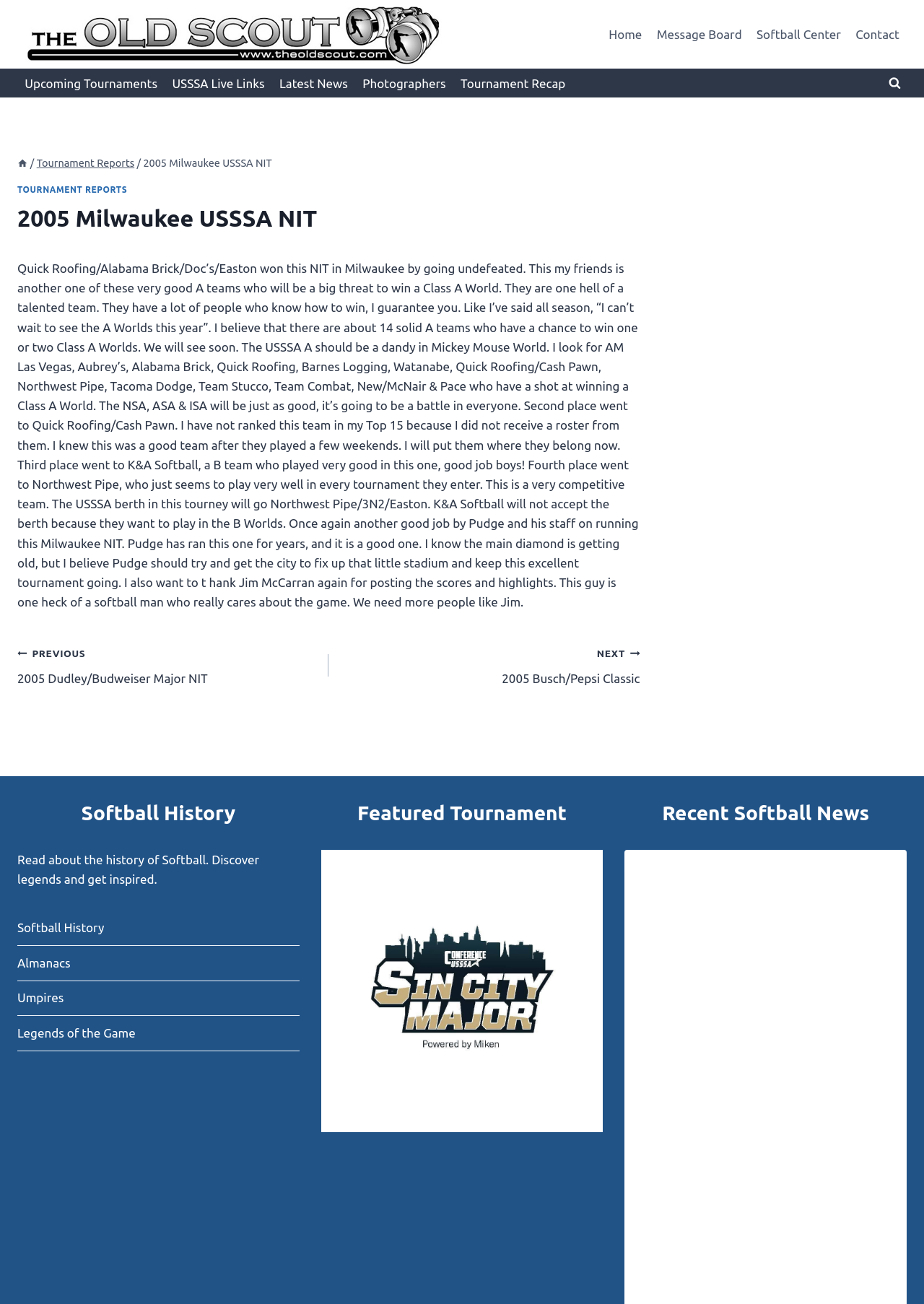Determine the bounding box coordinates for the element that should be clicked to follow this instruction: "Contact us". The coordinates should be given as four float numbers between 0 and 1, in the format [left, top, right, bottom].

None